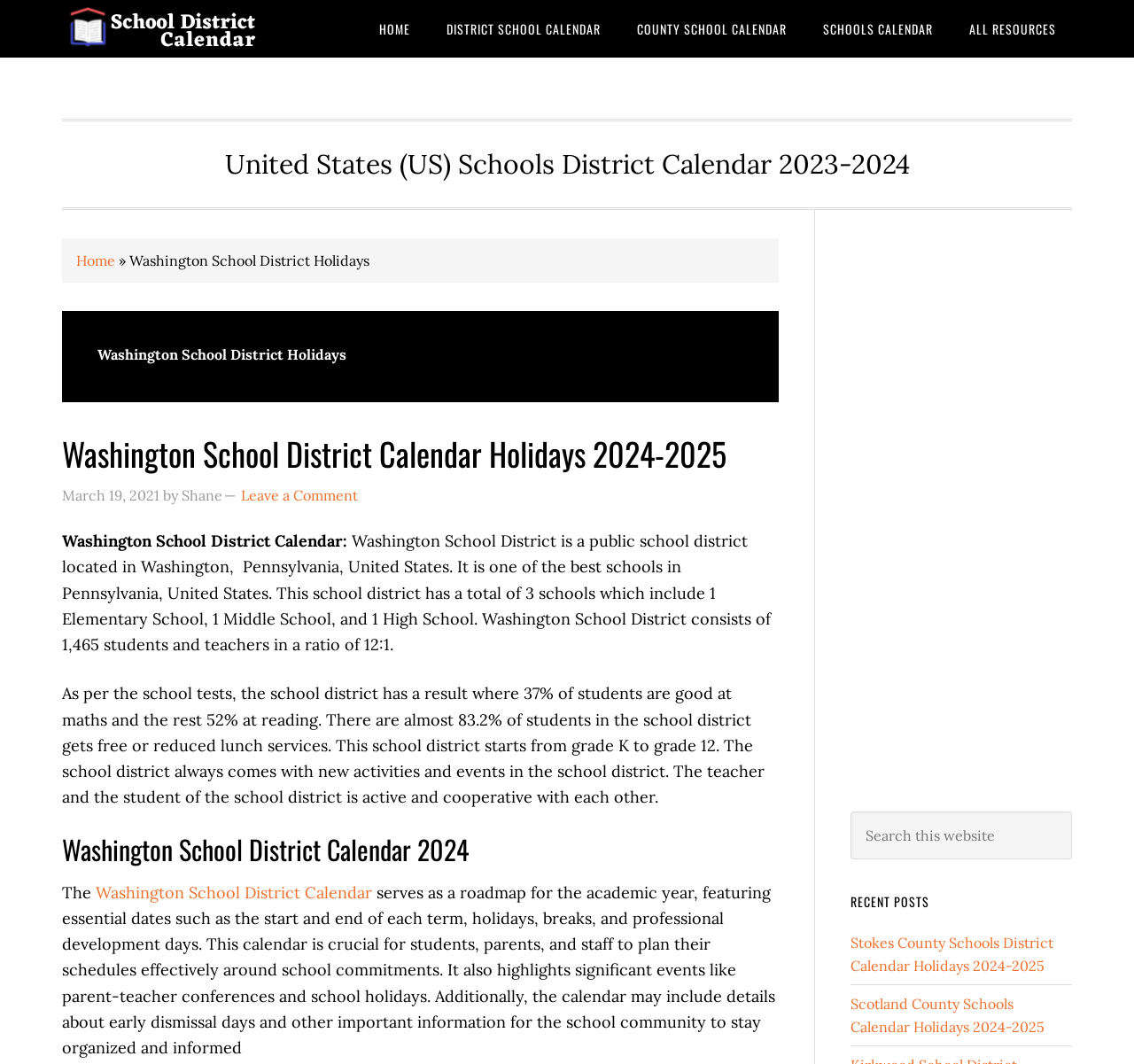Determine the bounding box coordinates for the element that should be clicked to follow this instruction: "View Washington School District Calendar Holidays 2024-2025". The coordinates should be given as four float numbers between 0 and 1, in the format [left, top, right, bottom].

[0.055, 0.404, 0.641, 0.448]